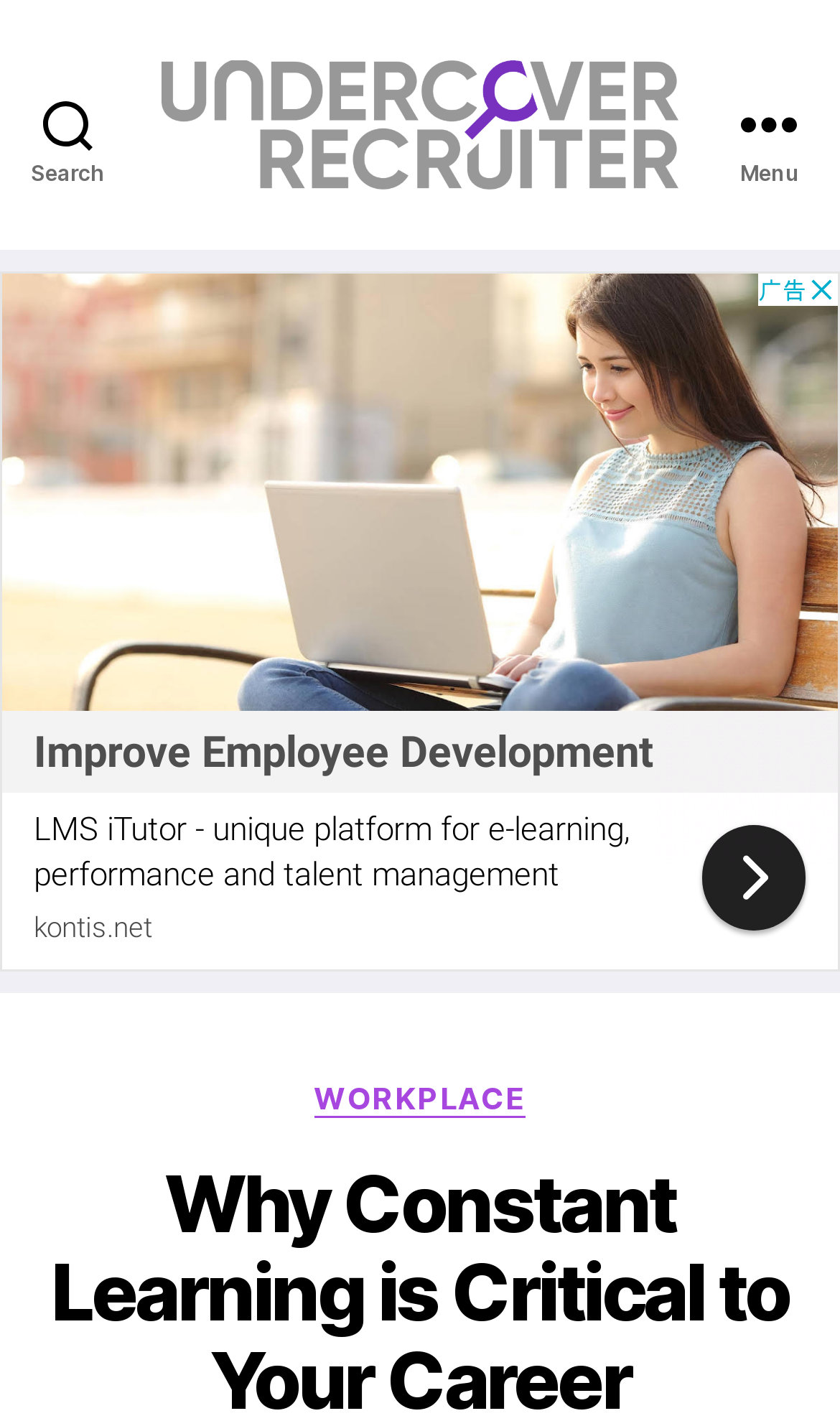What is the position of the 'Menu' button?
From the screenshot, provide a brief answer in one word or phrase.

Top-right